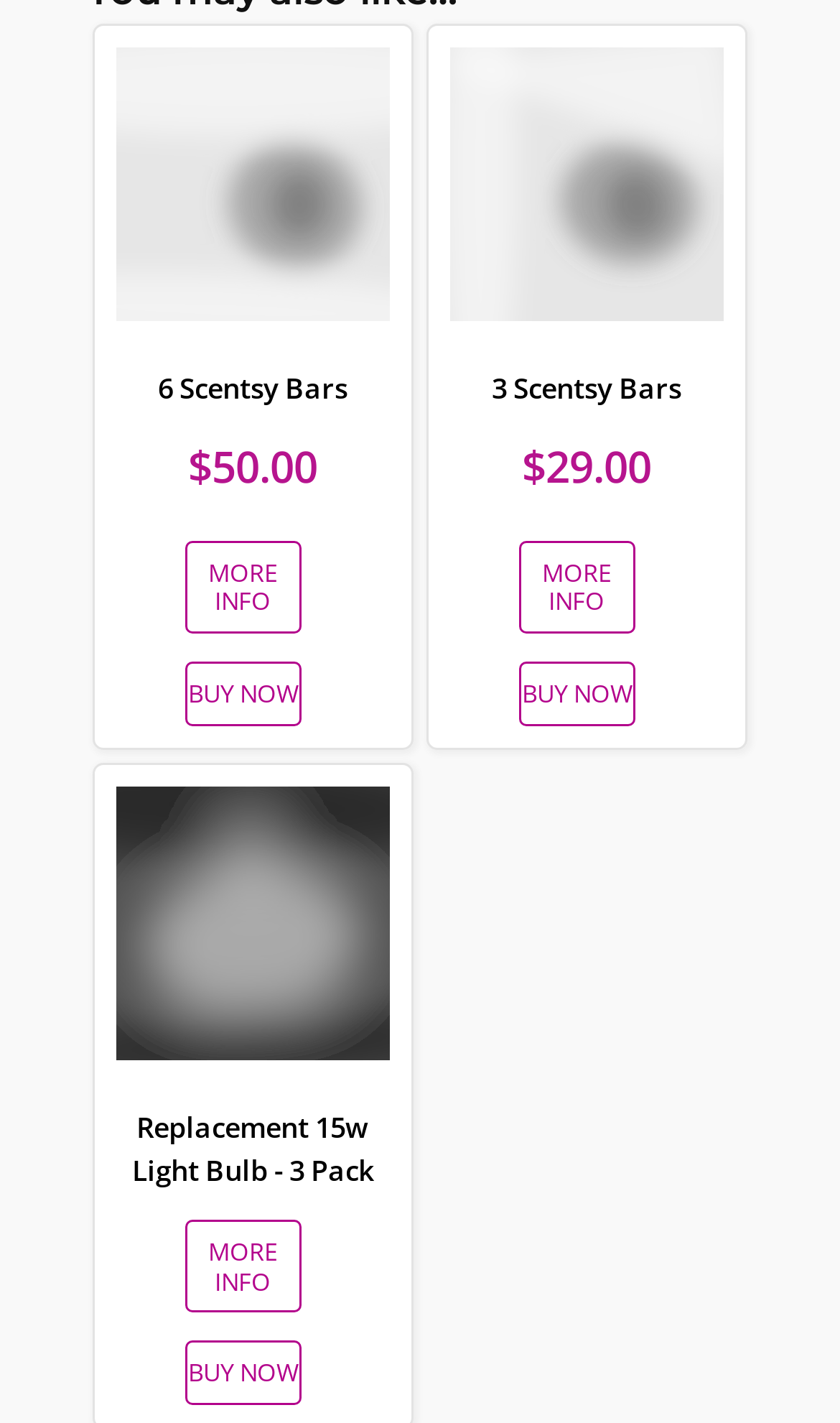Can you provide the bounding box coordinates for the element that should be clicked to implement the instruction: "Buy 3 Scentsy Bars now"?

[0.617, 0.465, 0.756, 0.51]